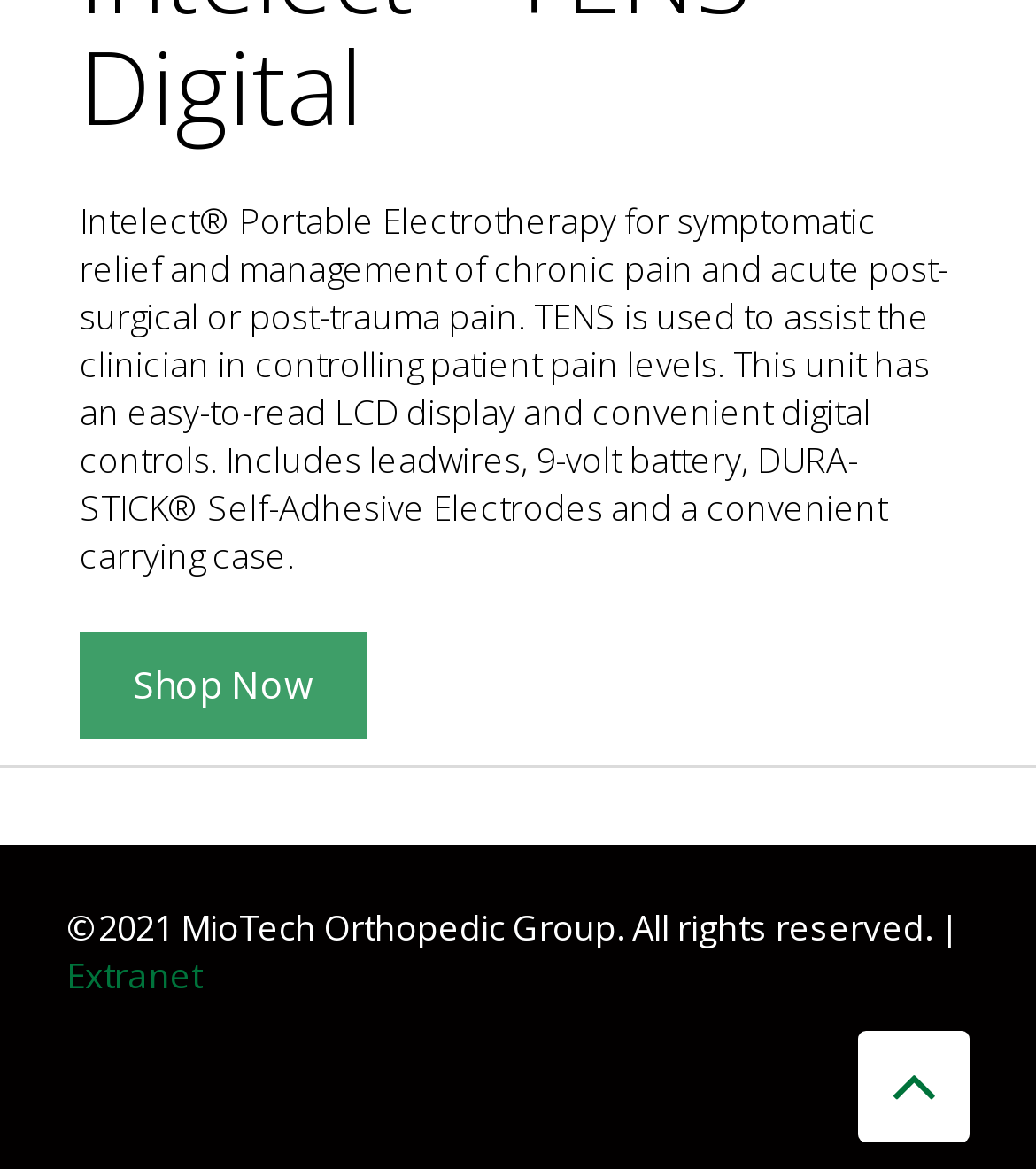Using the given description, provide the bounding box coordinates formatted as (top-left x, top-left y, bottom-right x, bottom-right y), with all values being floating point numbers between 0 and 1. Description: Eligibility for Google Ads credit

None